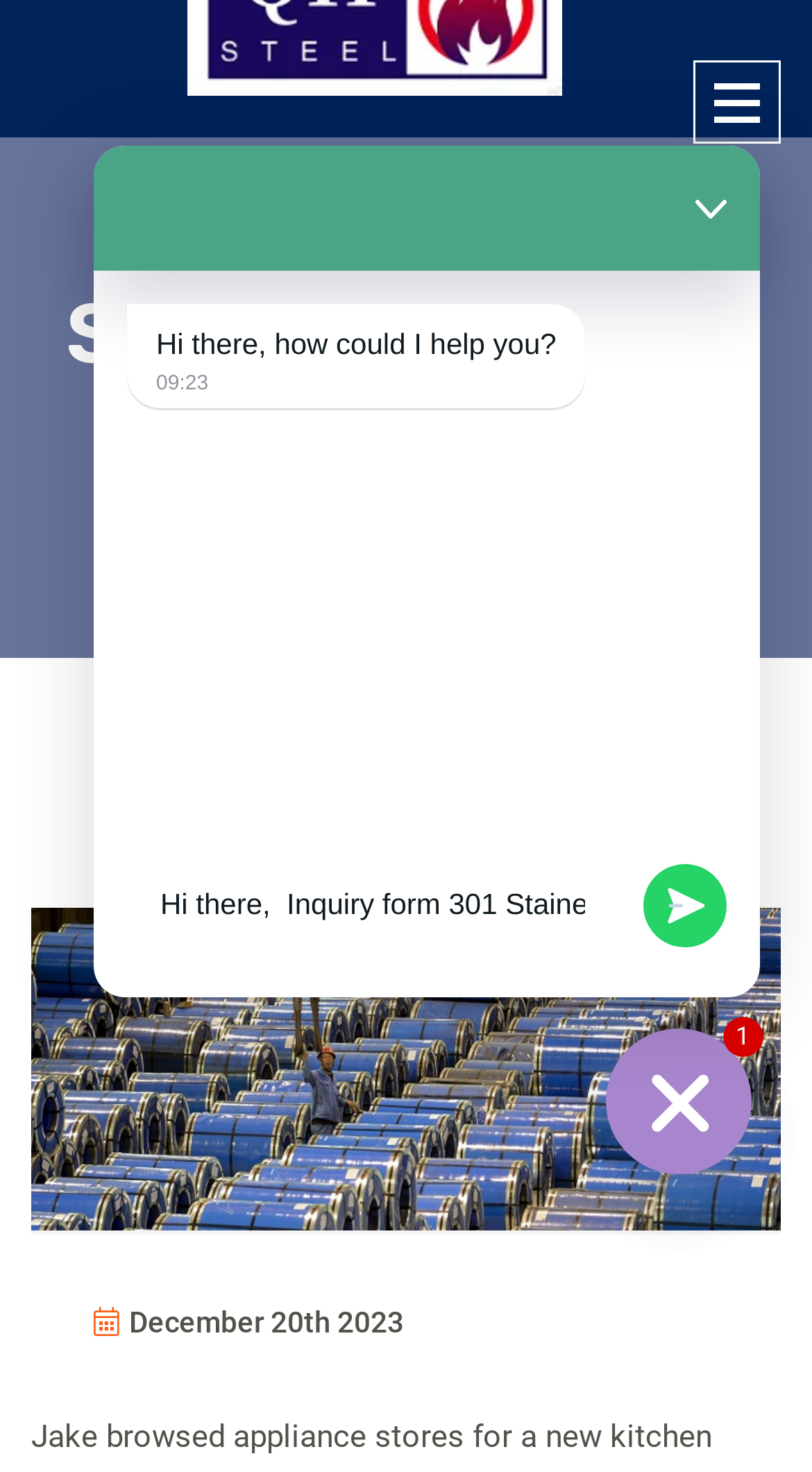Reply to the question with a single word or phrase:
What is the name of the steel grade mentioned on the webpage?

301 Stainless Steel